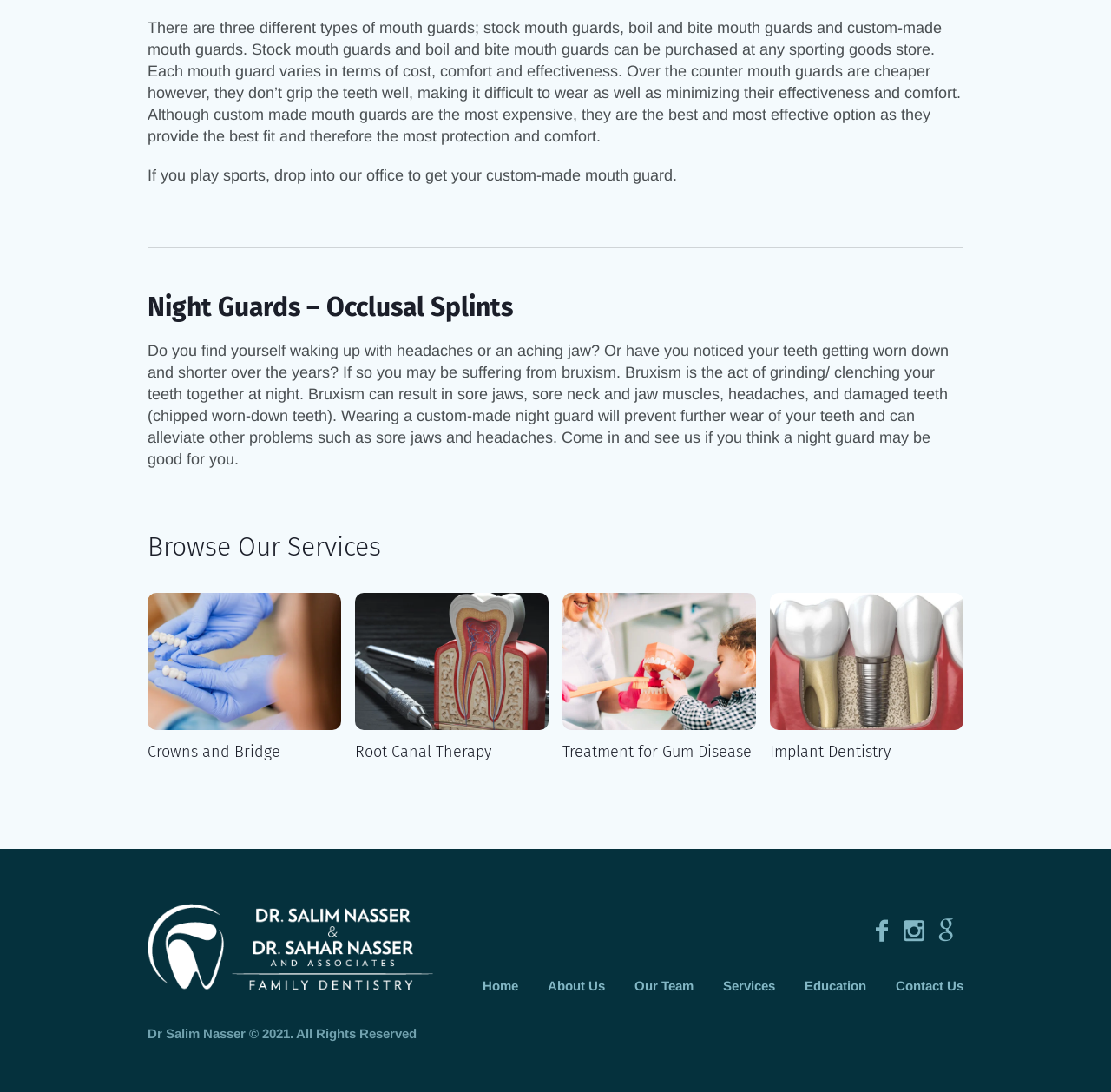Identify the bounding box coordinates of the clickable region required to complete the instruction: "Go to the Home page". The coordinates should be given as four float numbers within the range of 0 and 1, i.e., [left, top, right, bottom].

[0.434, 0.892, 0.466, 0.912]